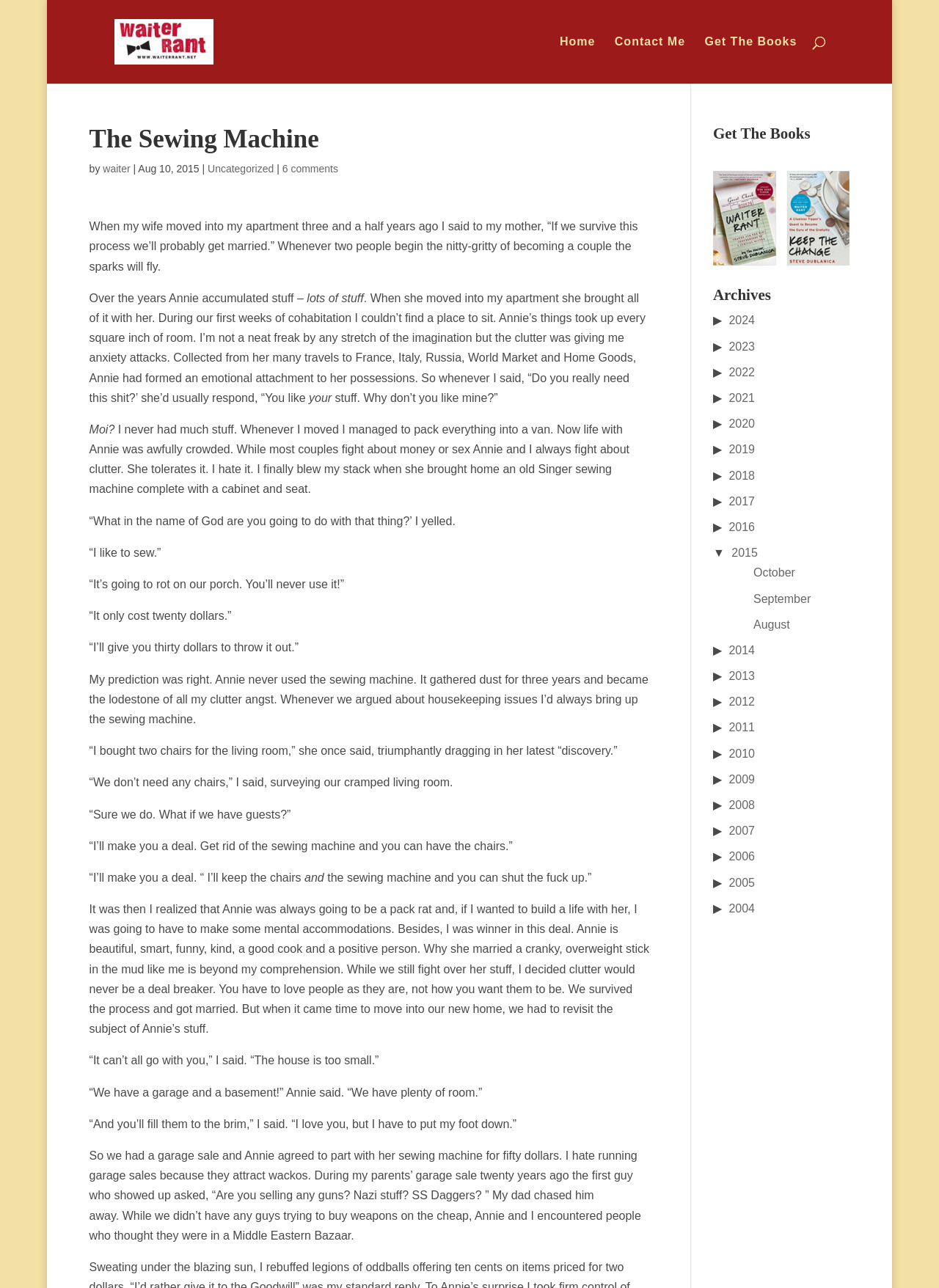Please locate the bounding box coordinates of the region I need to click to follow this instruction: "Click on the 'Home' link".

[0.596, 0.028, 0.634, 0.065]